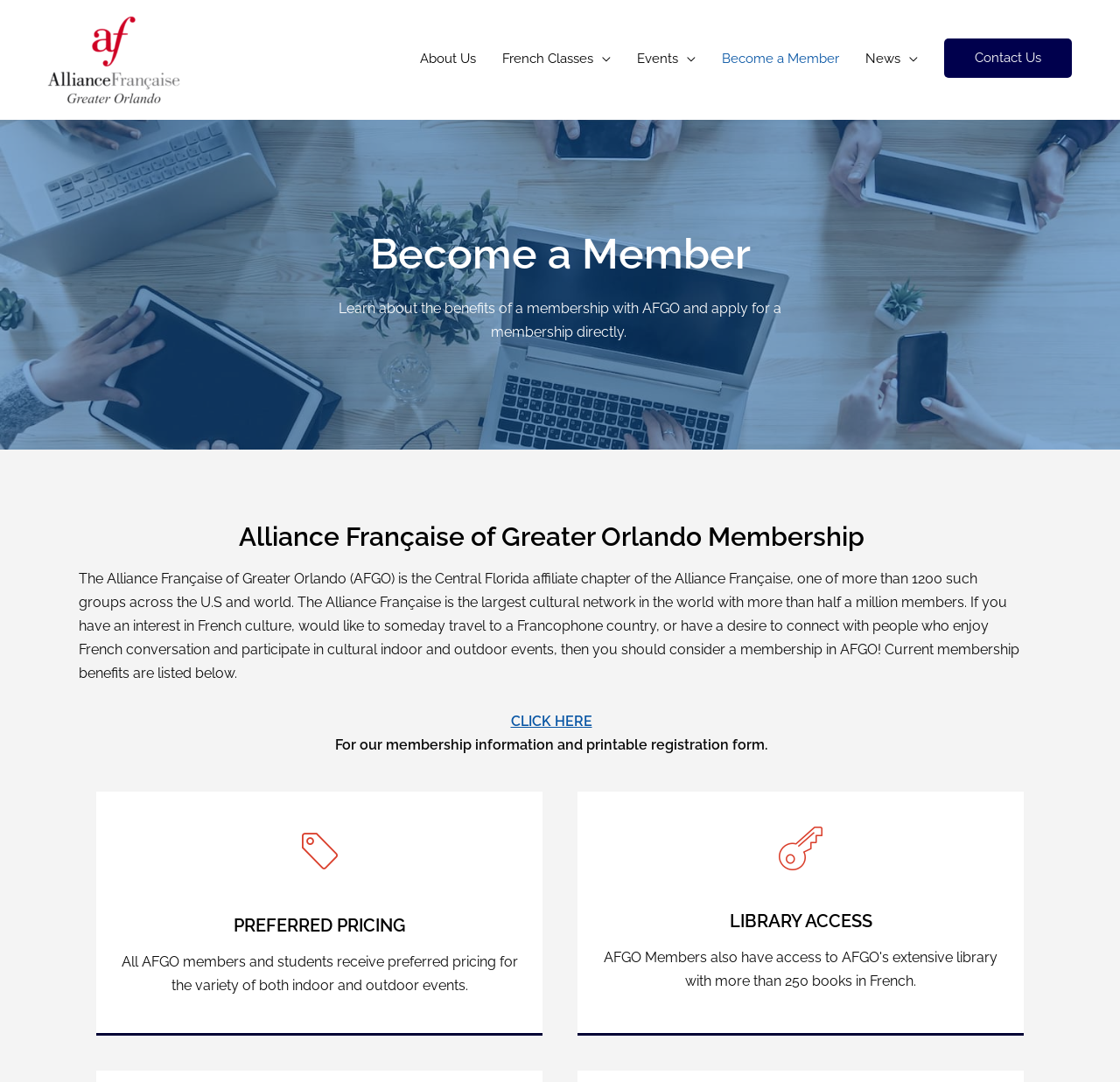Generate the text content of the main heading of the webpage.

Become a Member